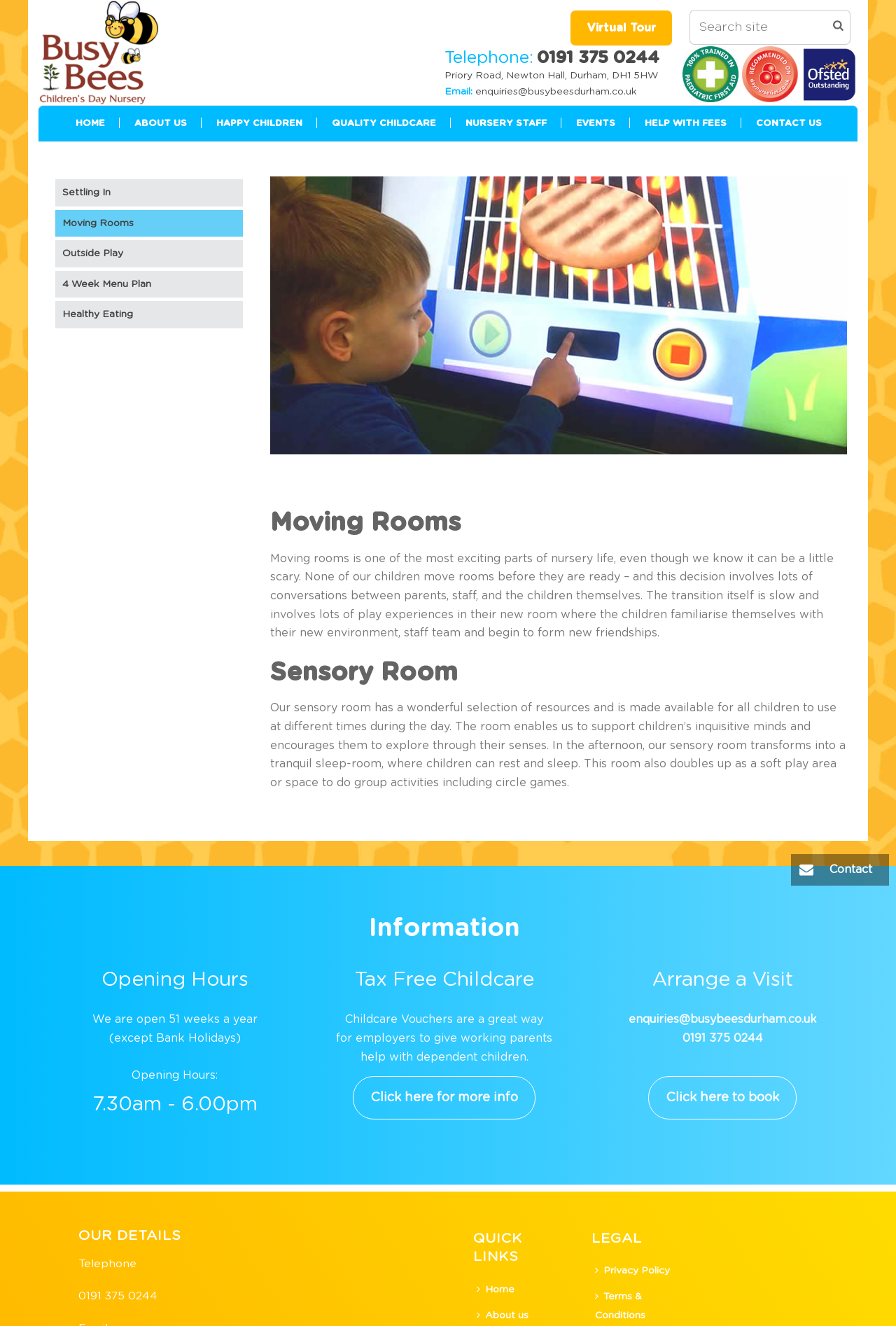Locate the bounding box coordinates of the element to click to perform the following action: 'Click here for more info'. The coordinates should be given as four float values between 0 and 1, in the form of [left, top, right, bottom].

[0.394, 0.812, 0.598, 0.844]